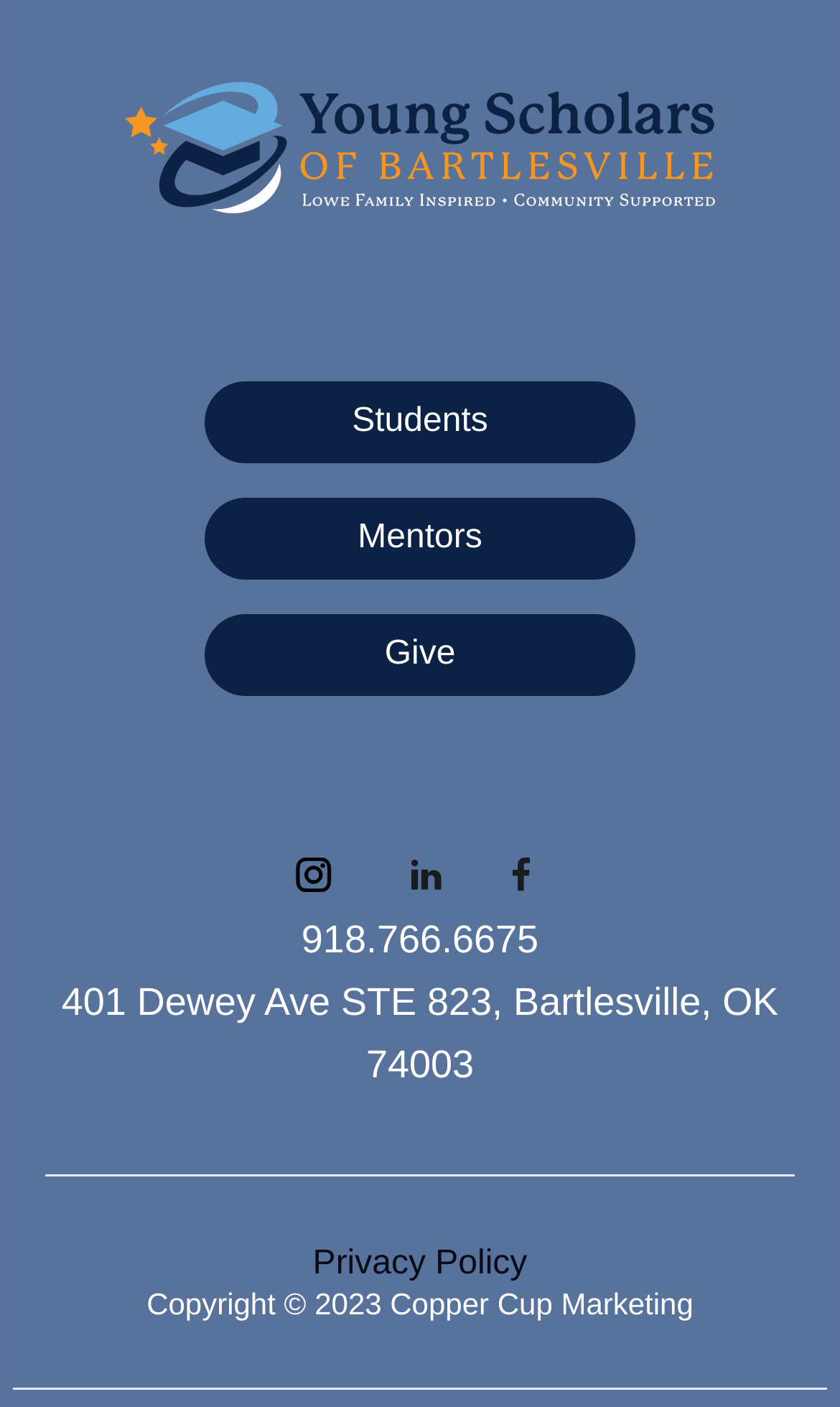Identify the bounding box coordinates for the UI element described as follows: "Mentors". Ensure the coordinates are four float numbers between 0 and 1, formatted as [left, top, right, bottom].

[0.244, 0.354, 0.756, 0.412]